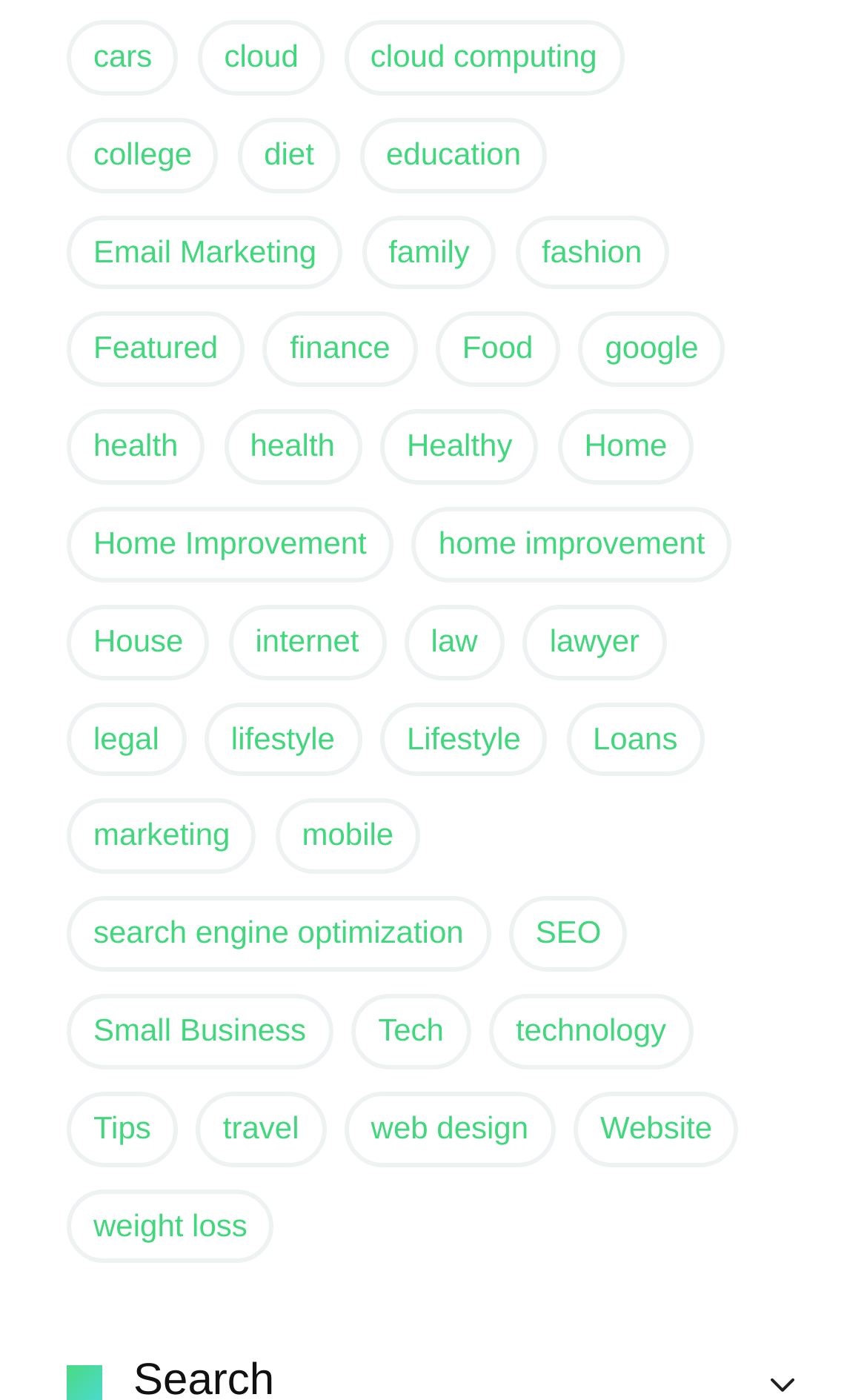Is there a category related to education?
Using the image provided, answer with just one word or phrase.

Yes